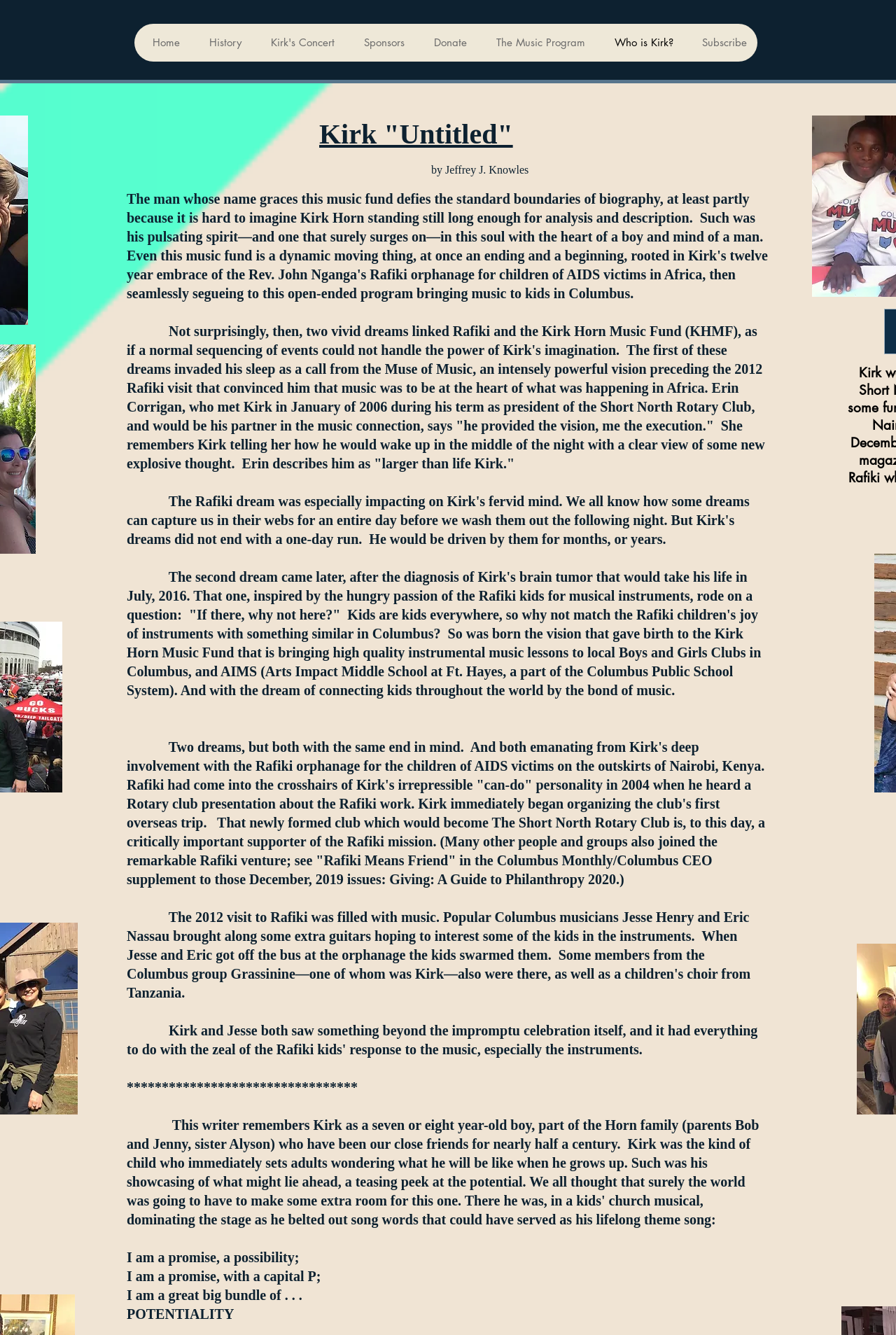Identify the bounding box for the UI element described as: "Kirk's Concert". Ensure the coordinates are four float numbers between 0 and 1, formatted as [left, top, right, bottom].

[0.281, 0.018, 0.385, 0.046]